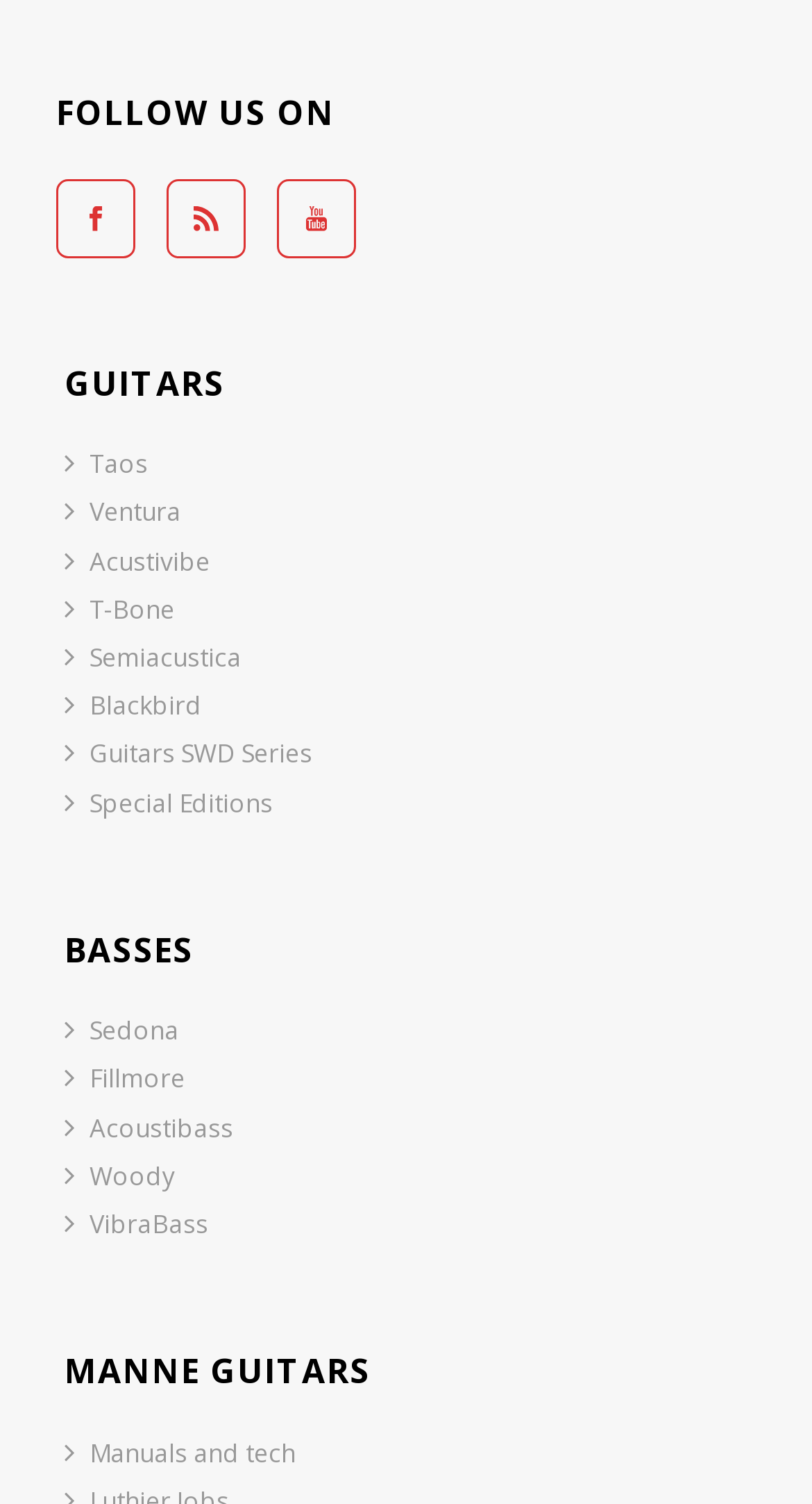Locate the bounding box coordinates of the clickable area to execute the instruction: "Explore Special Editions". Provide the coordinates as four float numbers between 0 and 1, represented as [left, top, right, bottom].

[0.079, 0.518, 0.336, 0.55]